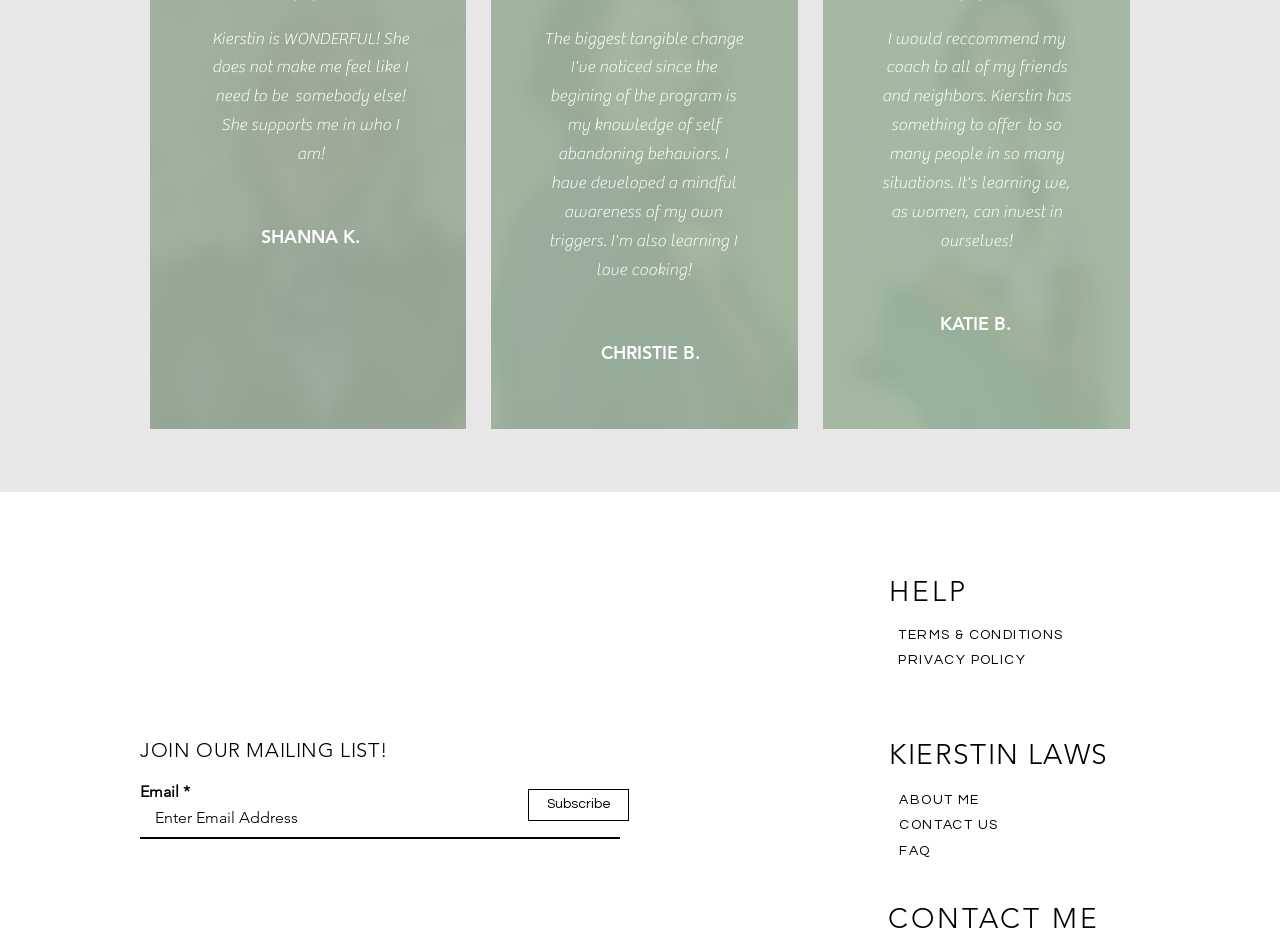What is the function of the 'Subscribe' button?
Kindly answer the question with as much detail as you can.

The 'Subscribe' button is located next to the email textbox and is likely used to submit the email address to join a mailing list.